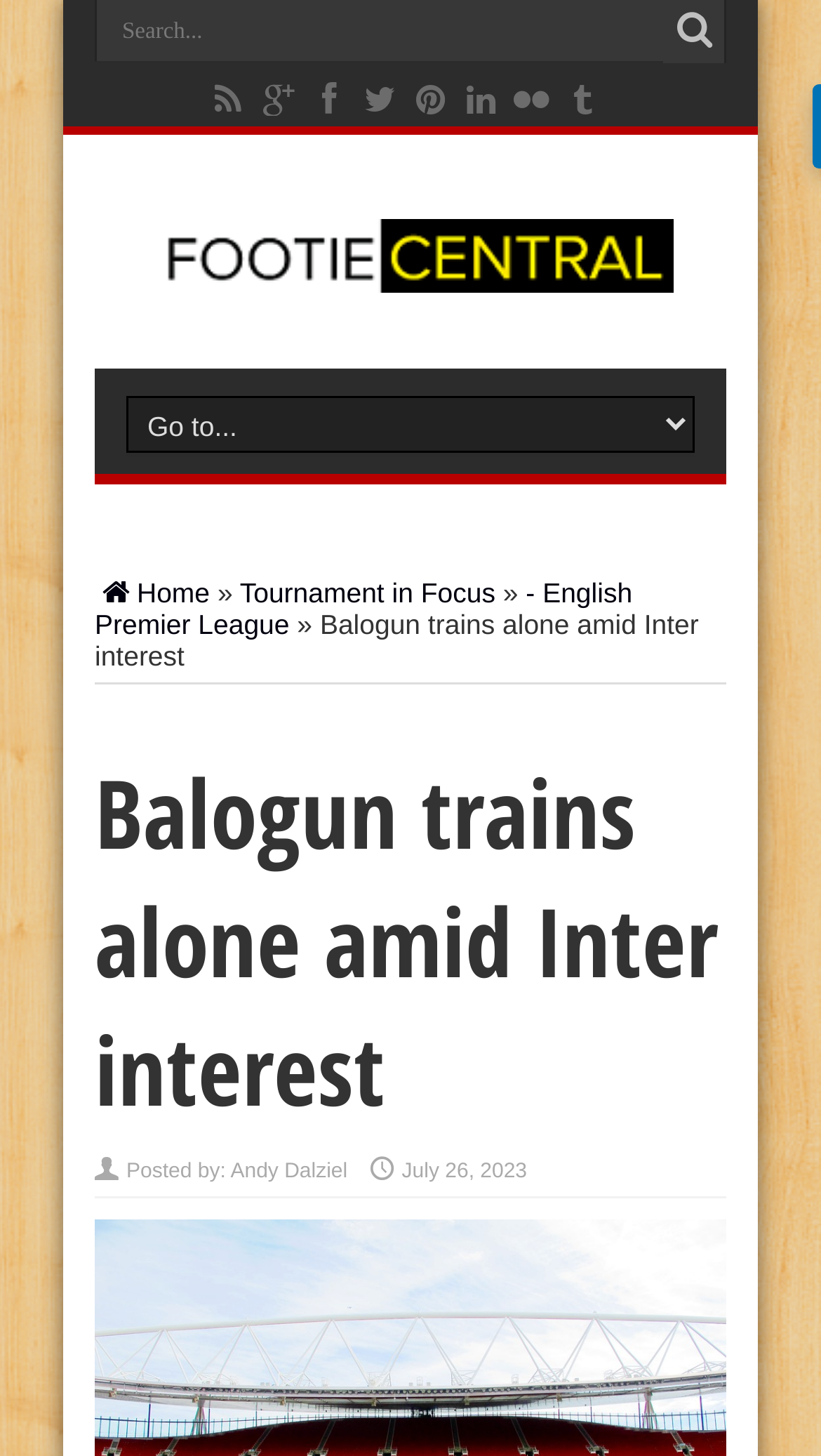Produce an elaborate caption capturing the essence of the webpage.

The webpage appears to be a football blog, specifically focused on Arsenal striker Folarin Balogun. At the top right corner, there is a search bar with a magnifying glass icon and a placeholder text "Search...". Below the search bar, there are several social media links represented by icons.

The main header of the webpage is "Footie Central | Football Blog", which is accompanied by an image. Below the header, there is a navigation menu with links to "Home", "Tournament in Focus", and "- English Premier League".

The main content of the webpage is an article titled "Balogun trains alone amid Inter interest", which is a heading that spans almost the entire width of the page. The article text is not provided in the accessibility tree, but it likely discusses the news about Folarin Balogun's training situation amidst transfer interest from Inter Milan.

At the bottom of the article, there is a section that displays the author's name, "Andy Dalziel", and the publication date, "July 26, 2023".